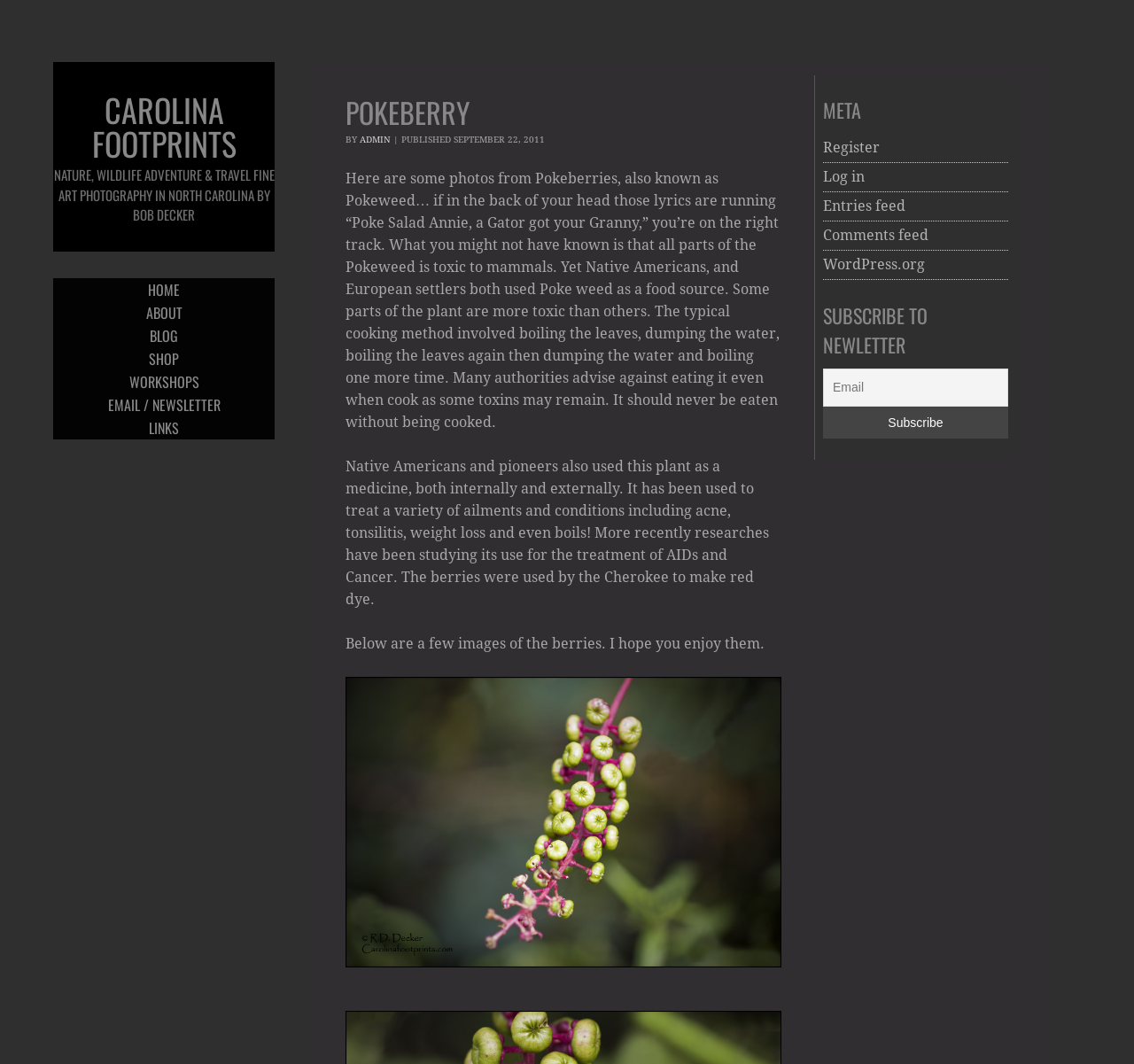Determine the bounding box coordinates for the area that needs to be clicked to fulfill this task: "Read more about Sonic the Hedgehog: 30 Years Later – The Best Way to Play". The coordinates must be given as four float numbers between 0 and 1, i.e., [left, top, right, bottom].

None